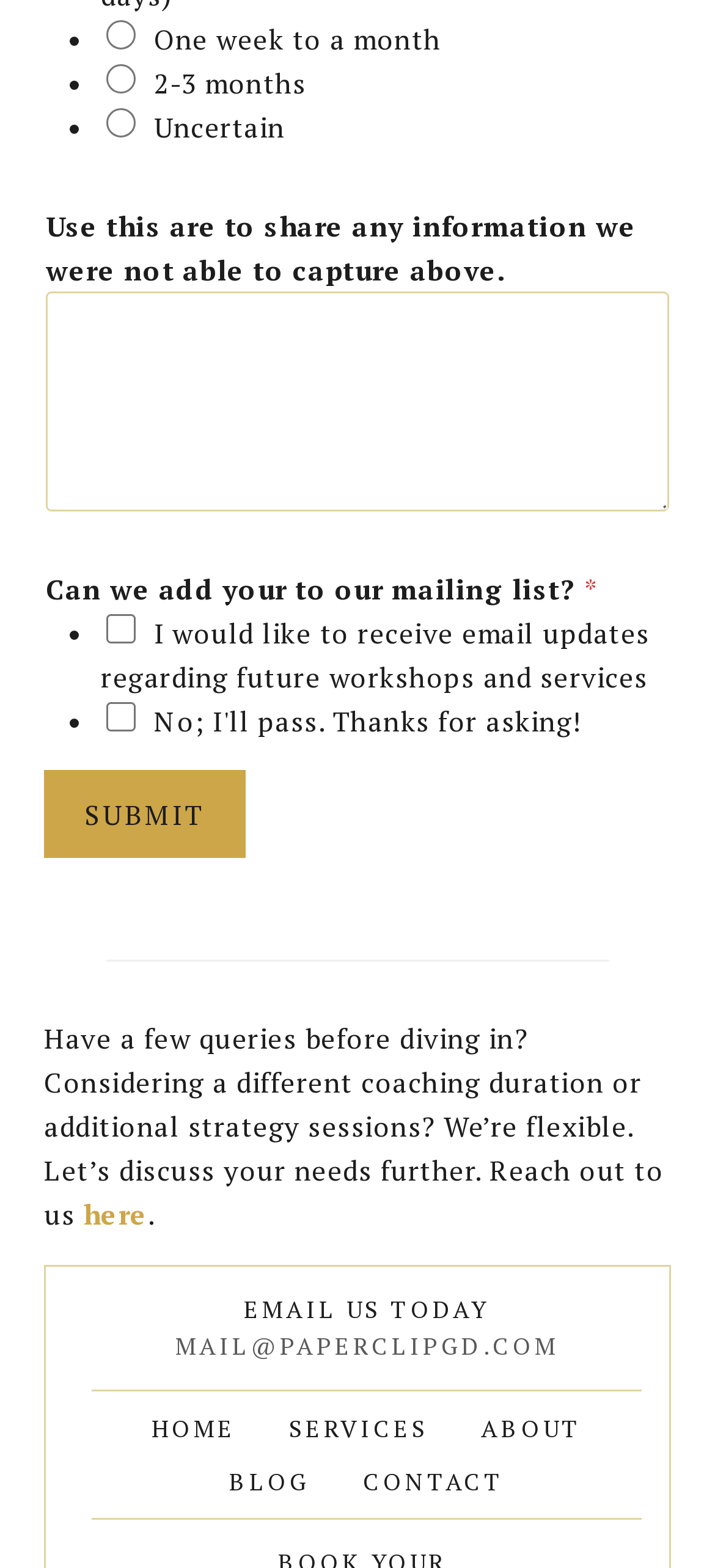Predict the bounding box coordinates of the UI element that matches this description: "mail@paperclipgd.com". The coordinates should be in the format [left, top, right, bottom] with each value between 0 and 1.

[0.245, 0.848, 0.781, 0.869]